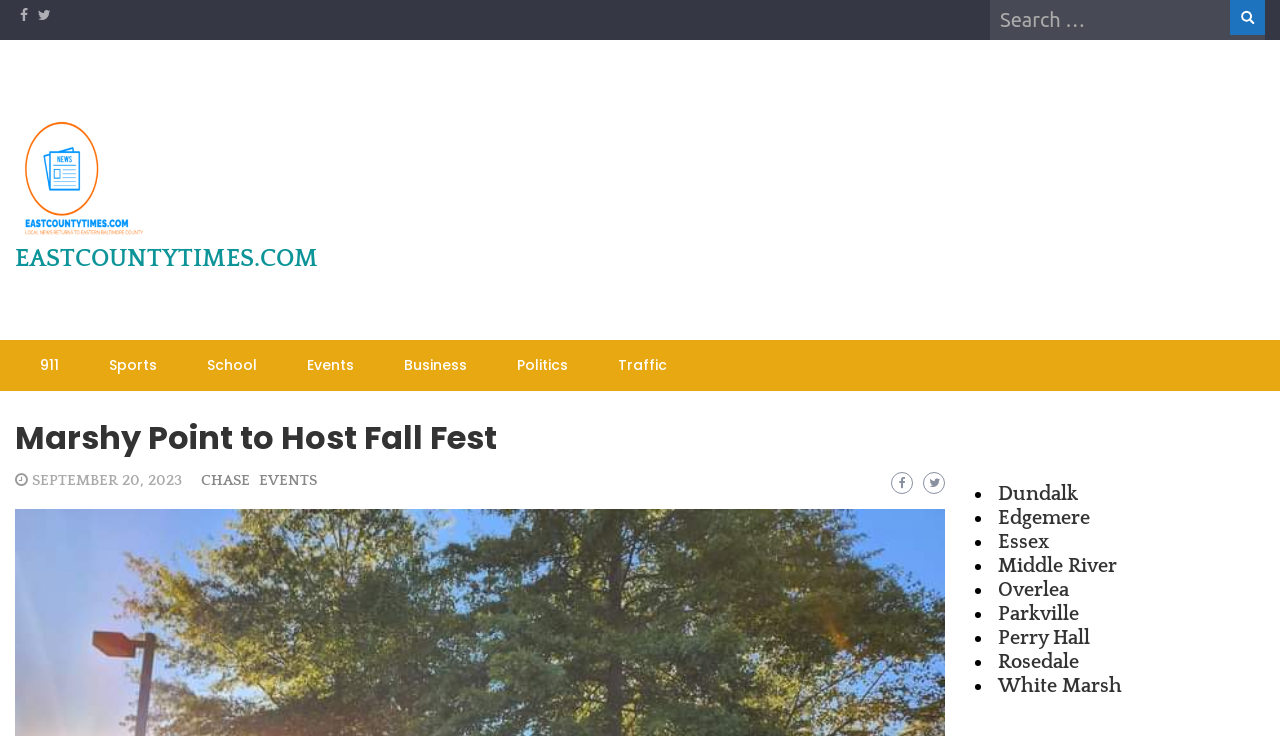Use one word or a short phrase to answer the question provided: 
What is the name of the festival?

Fall Festival